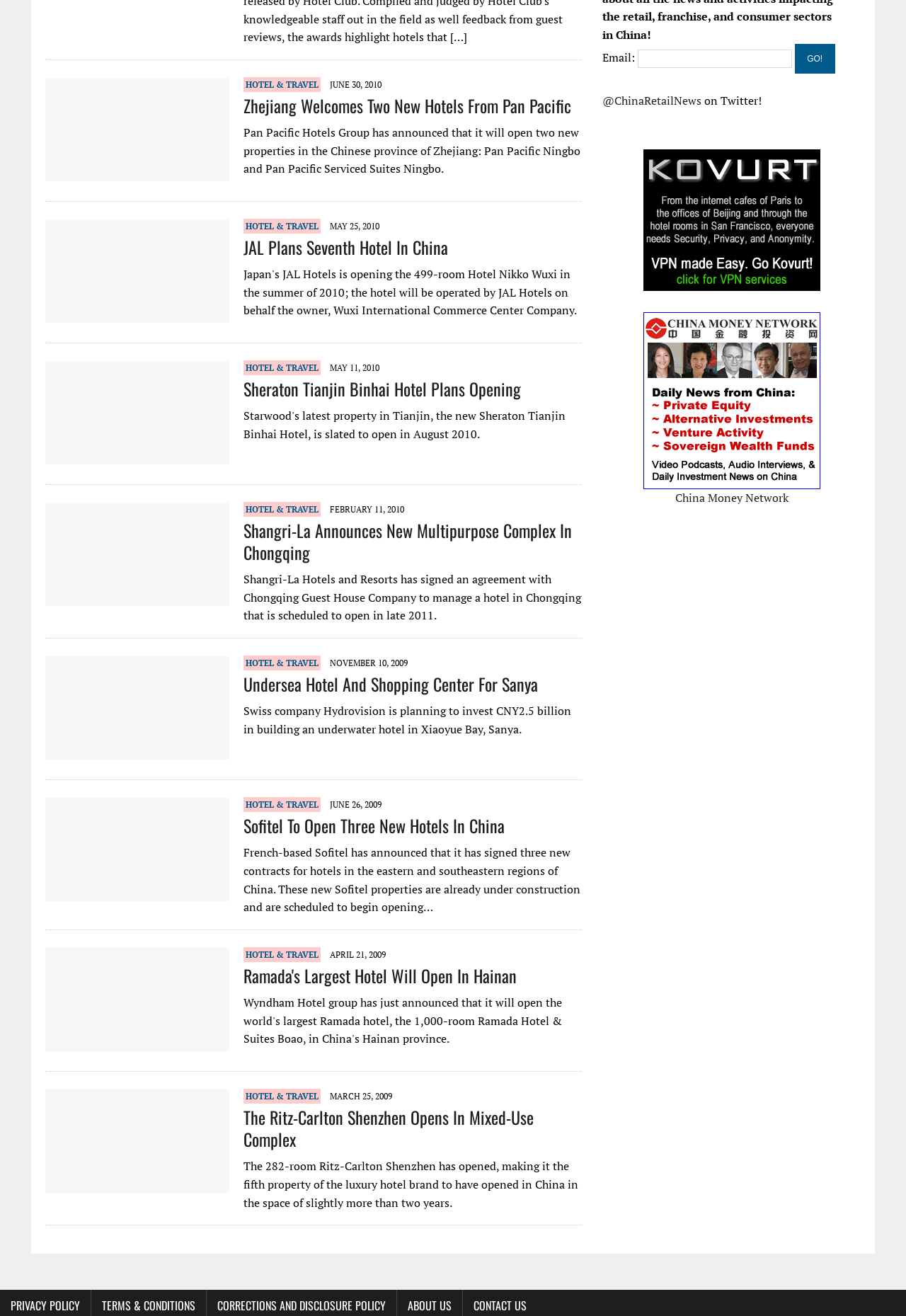Identify the bounding box for the UI element specified in this description: "@ChinaRetailNews". The coordinates must be four float numbers between 0 and 1, formatted as [left, top, right, bottom].

[0.665, 0.07, 0.774, 0.082]